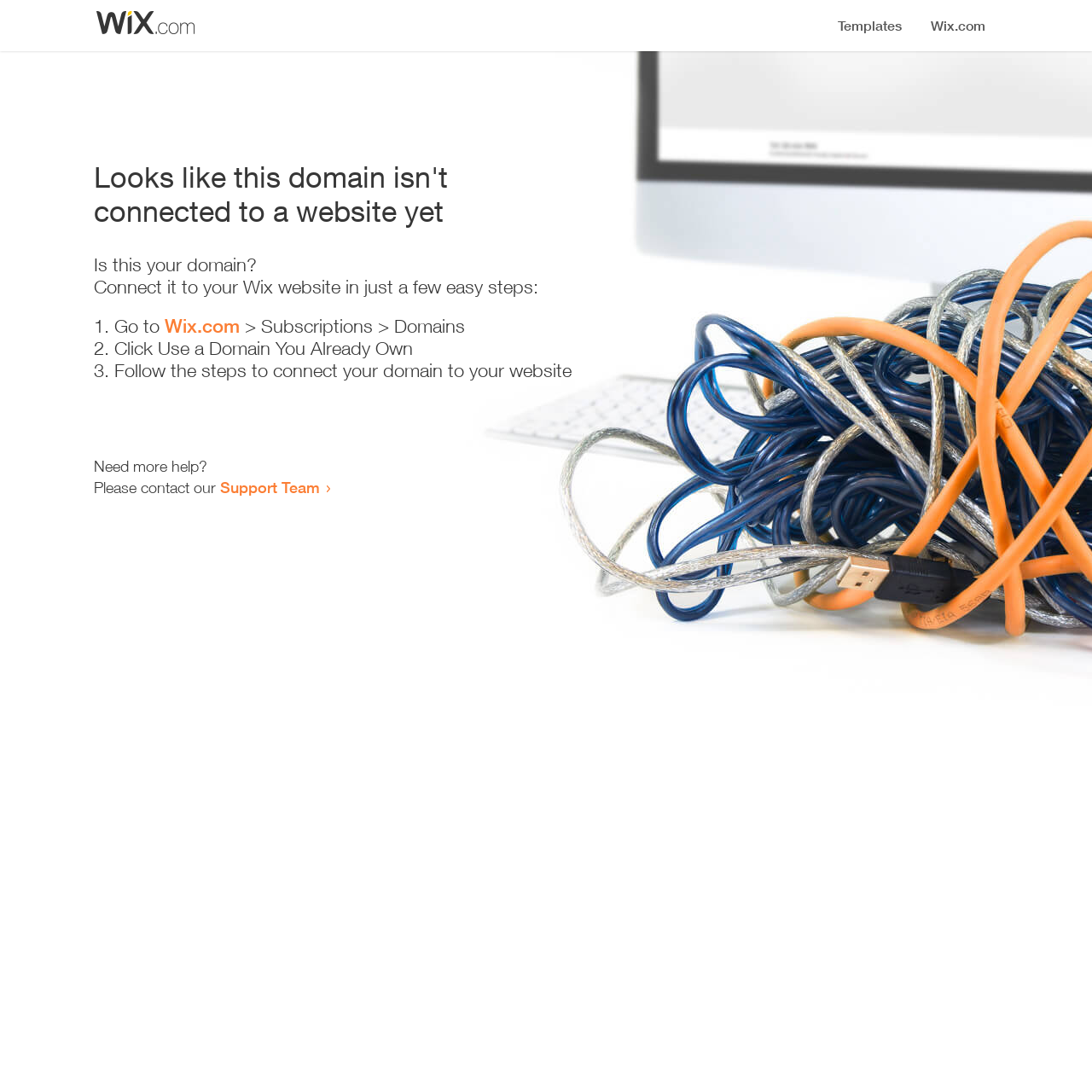Please provide the main heading of the webpage content.

Looks like this domain isn't
connected to a website yet